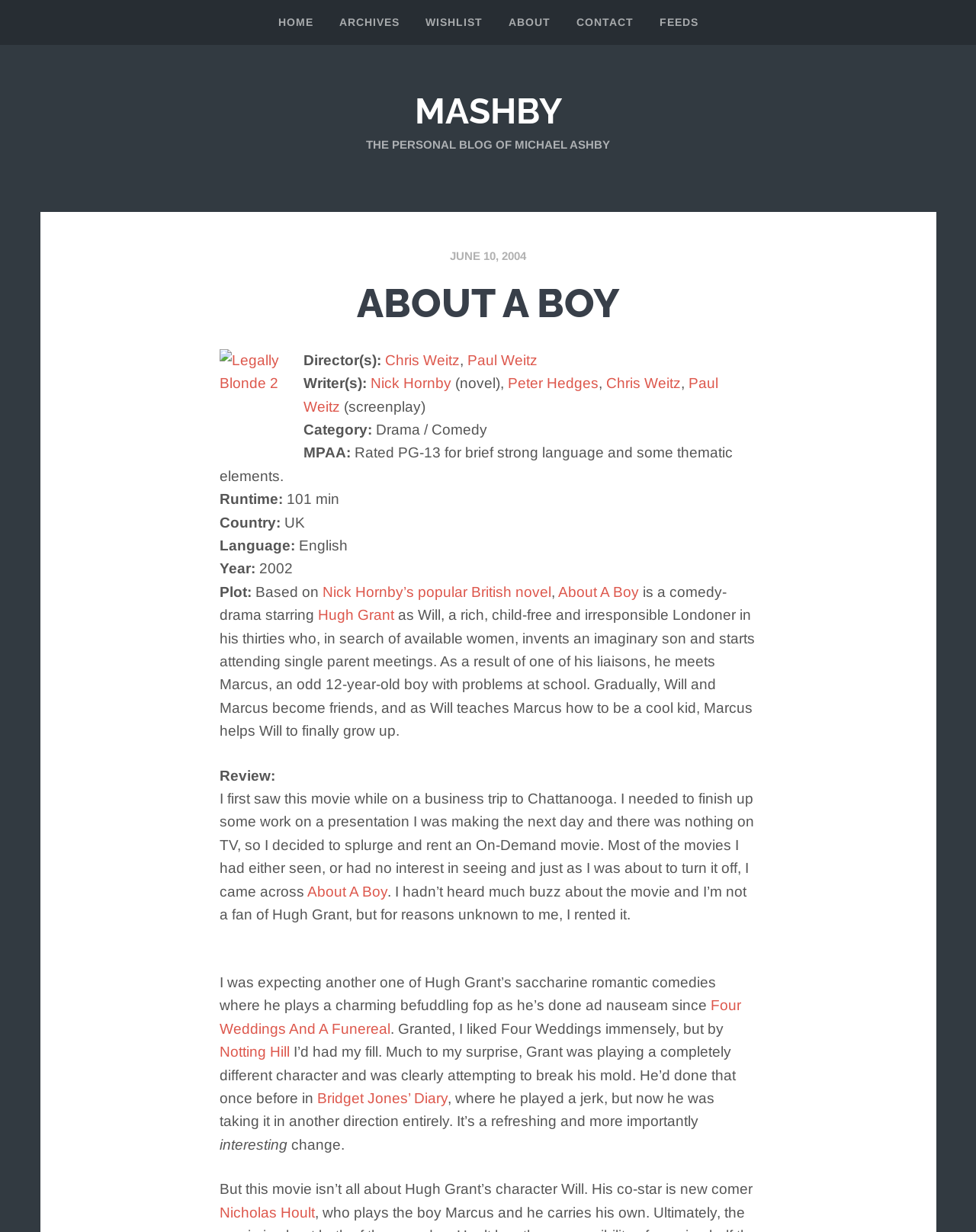Please answer the following question as detailed as possible based on the image: 
What is the rating of the movie 'About A Boy'?

The rating of the movie 'About A Boy' can be found in the StaticText element 'Rated PG-13 for brief strong language and some thematic elements.' with bounding box coordinates [0.225, 0.361, 0.75, 0.393].